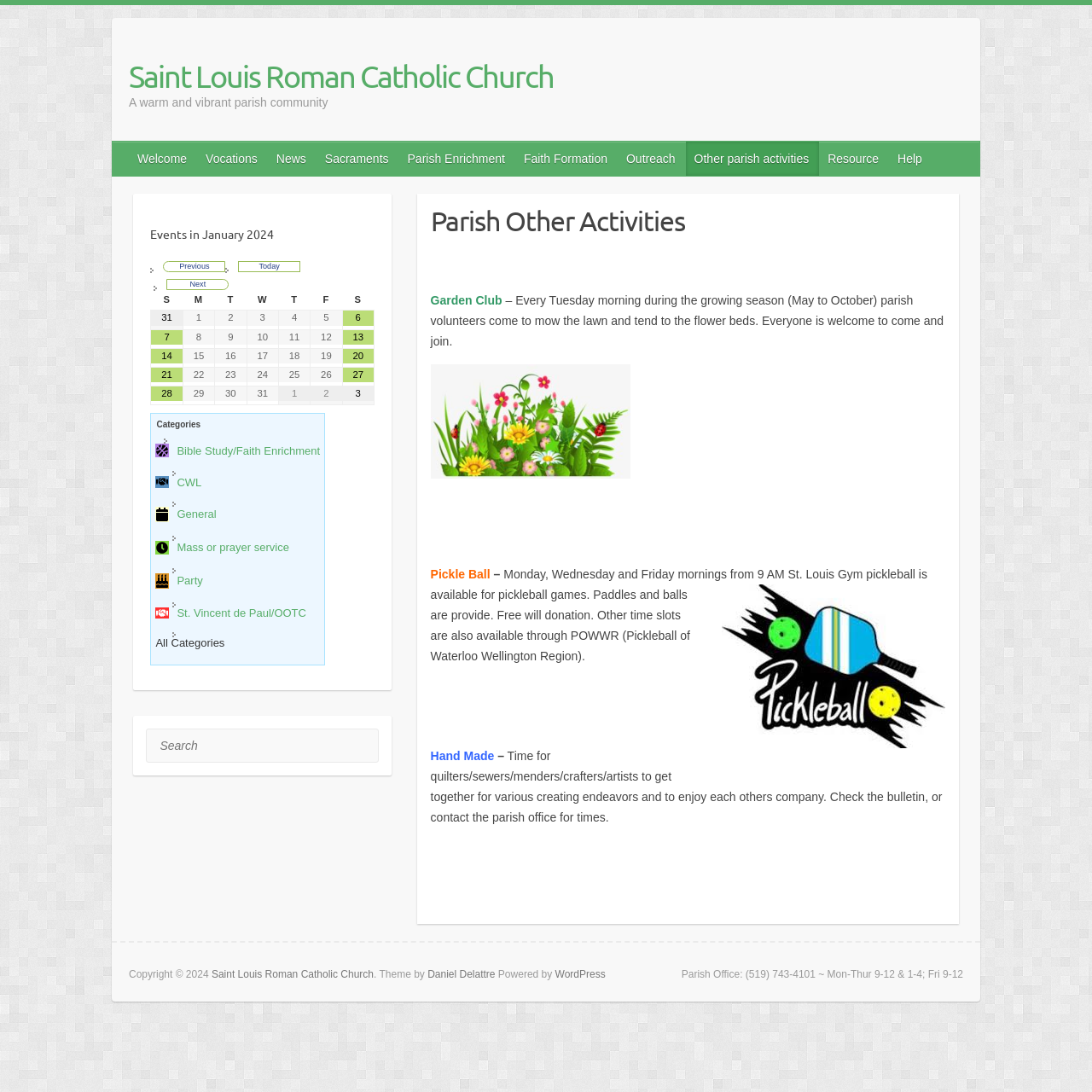Identify and extract the heading text of the webpage.

Saint Louis Roman Catholic Church